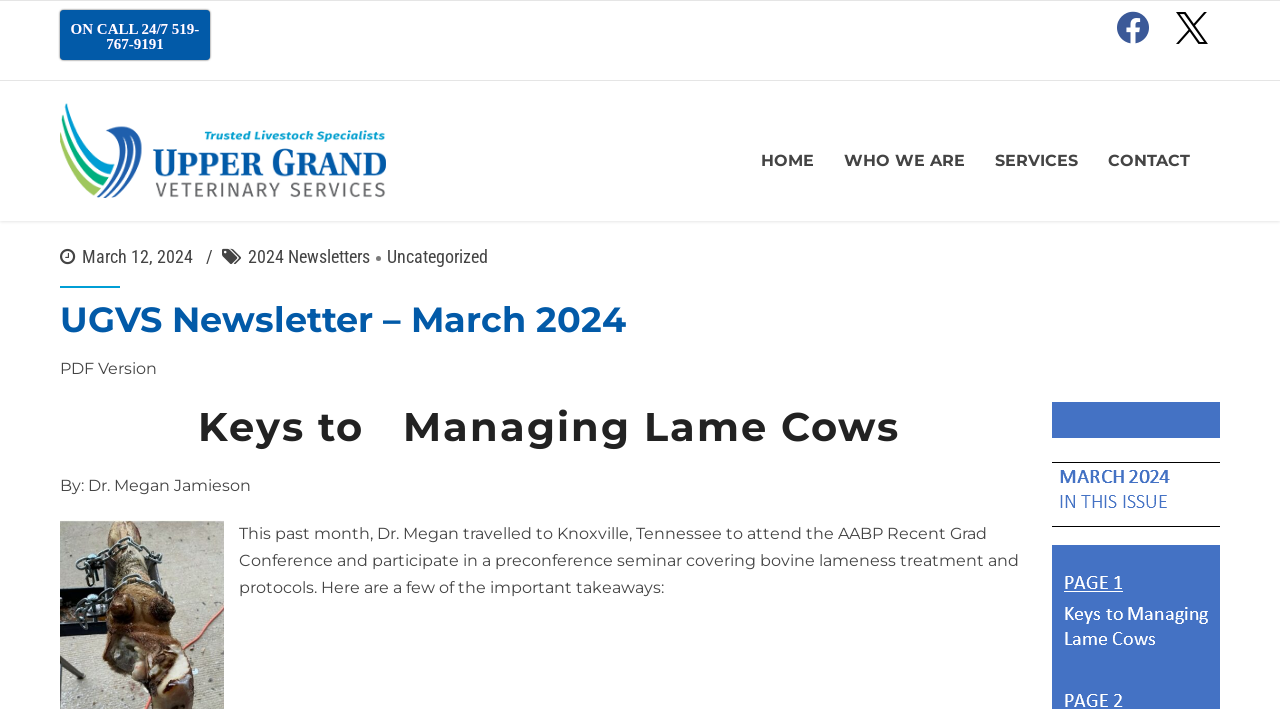Kindly determine the bounding box coordinates for the area that needs to be clicked to execute this instruction: "Call the veterinary services".

[0.047, 0.014, 0.164, 0.085]